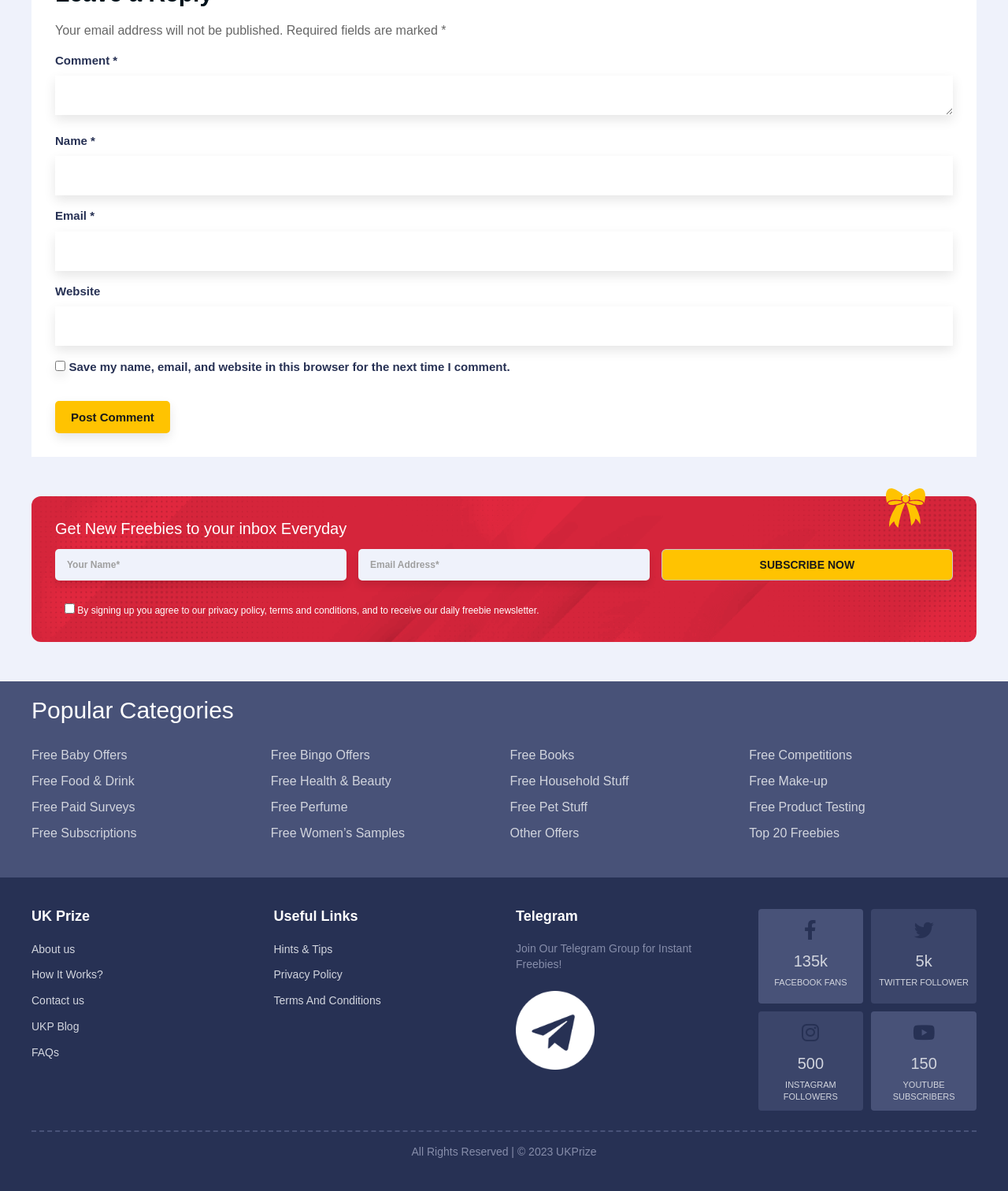What is the purpose of the checkbox 'Save my name, email, and website in this browser for the next time I comment'?
Respond to the question with a single word or phrase according to the image.

To save user information